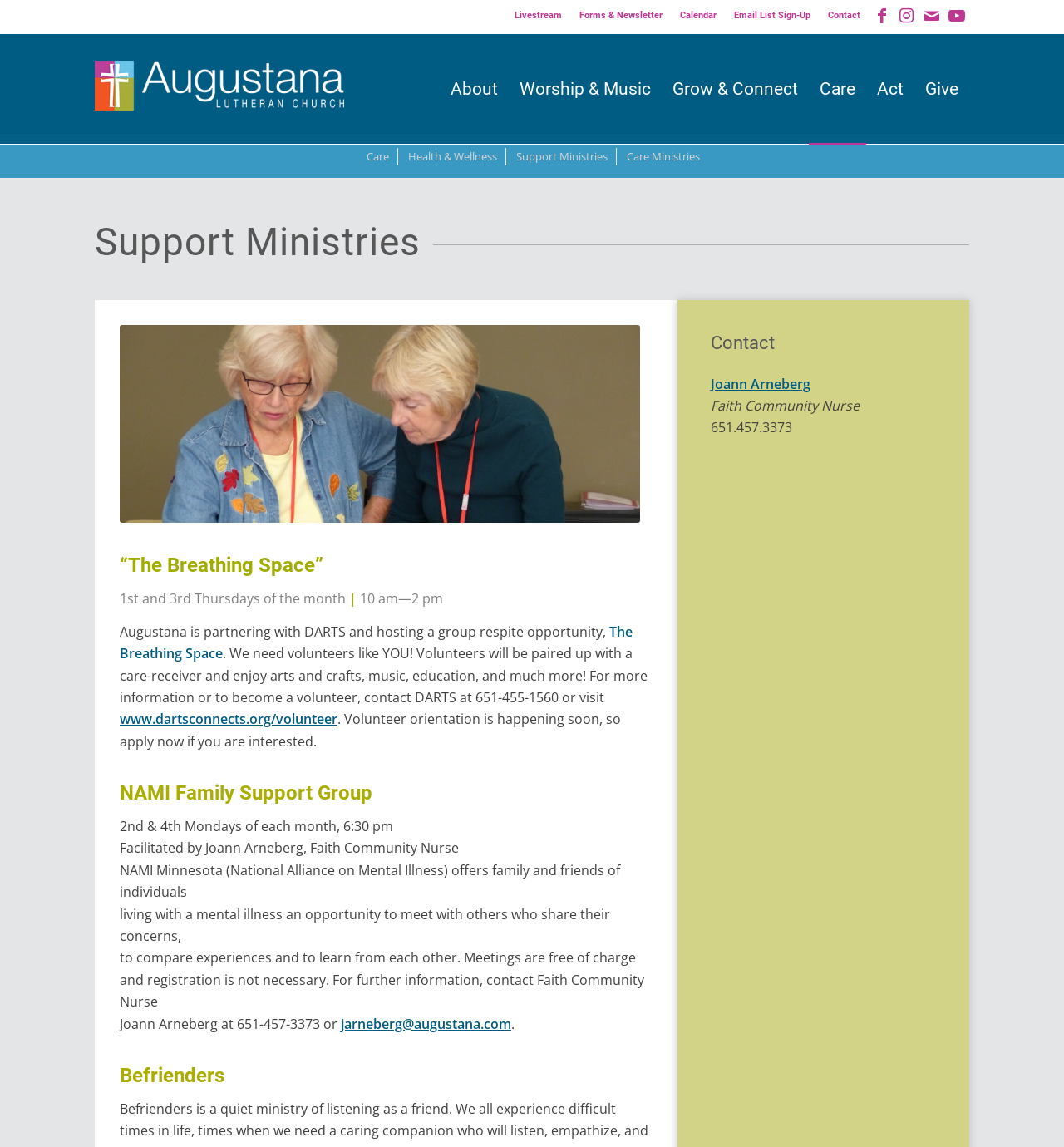Convey a detailed summary of the webpage, mentioning all key elements.

The webpage is about Support Ministries at Augustana Lutheran Church. At the top right corner, there are four social media links to Facebook, Instagram, Mail, and Youtube. Below these links, there are several navigation links, including Livestream, Forms & Newsletter, Calendar, Email List Sign-Up, and Contact.

On the left side, there is a link to Augustana Lutheran Church with an accompanying image. Below this, there are six main navigation links: About, Worship & Music, Grow & Connect, Care, Act, and Give.

The main content of the page is divided into three sections. The first section is about "The Breathing Space", a group respite opportunity hosted by Augustana Lutheran Church in partnership with DARTS. This section includes an image, a heading, and several paragraphs of text describing the program, including the schedule, activities, and volunteer opportunities.

The second section is about the NAMI Family Support Group, which meets on the 2nd and 4th Mondays of each month. This section includes a heading, several paragraphs of text describing the group, and contact information for the facilitator, Joann Arneberg.

The third section is about Befrienders, but it does not contain any descriptive text. On the right side of the page, there is a contact section with a heading, a link to Joann Arneberg, and her title and contact information as Faith Community Nurse.